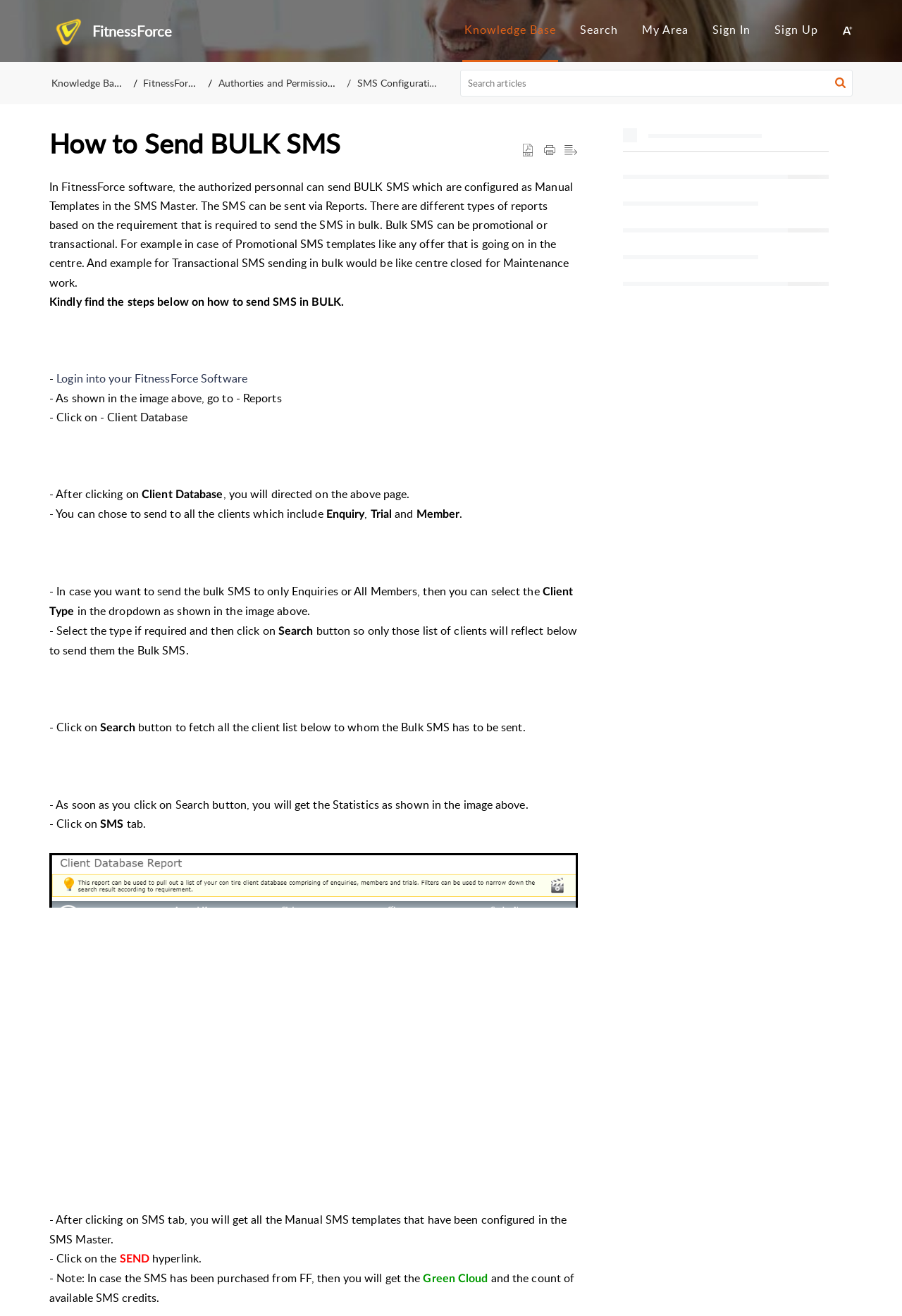Please identify the bounding box coordinates of the area that needs to be clicked to fulfill the following instruction: "Click on 'Login'."

[0.777, 0.0, 0.92, 0.047]